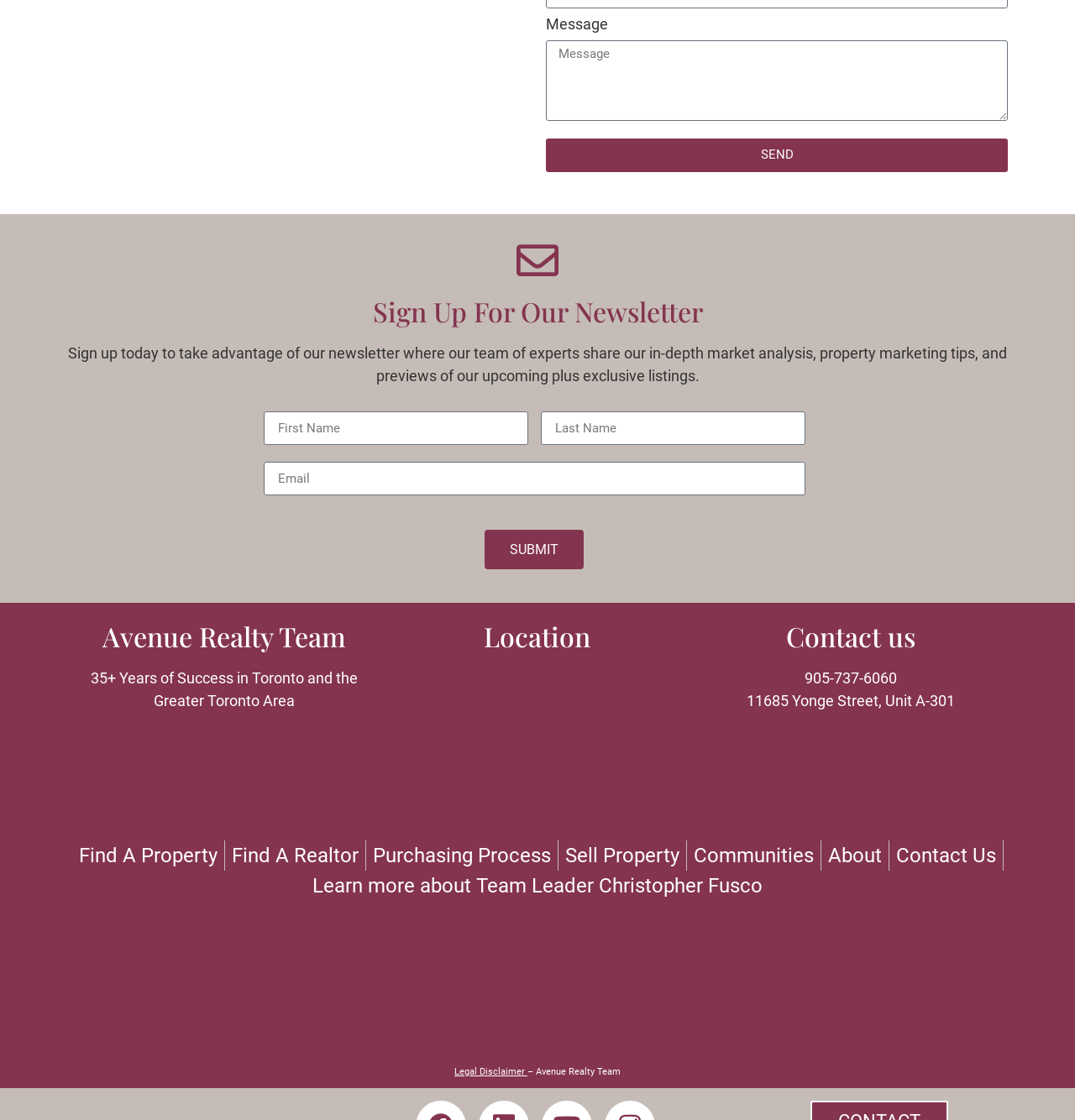Determine the bounding box coordinates of the section I need to click to execute the following instruction: "Contact us". Provide the coordinates as four float numbers between 0 and 1, i.e., [left, top, right, bottom].

[0.833, 0.75, 0.926, 0.777]